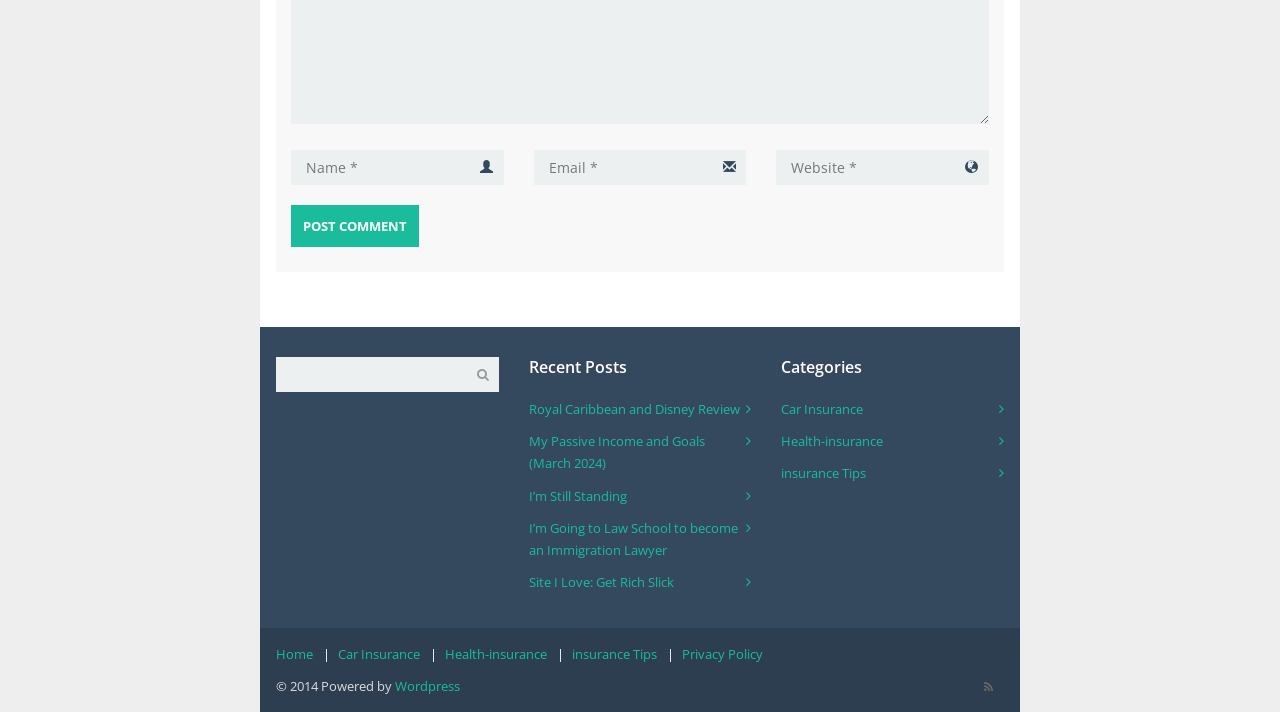Please give a succinct answer to the question in one word or phrase:
What is the label of the first textbox?

Name *